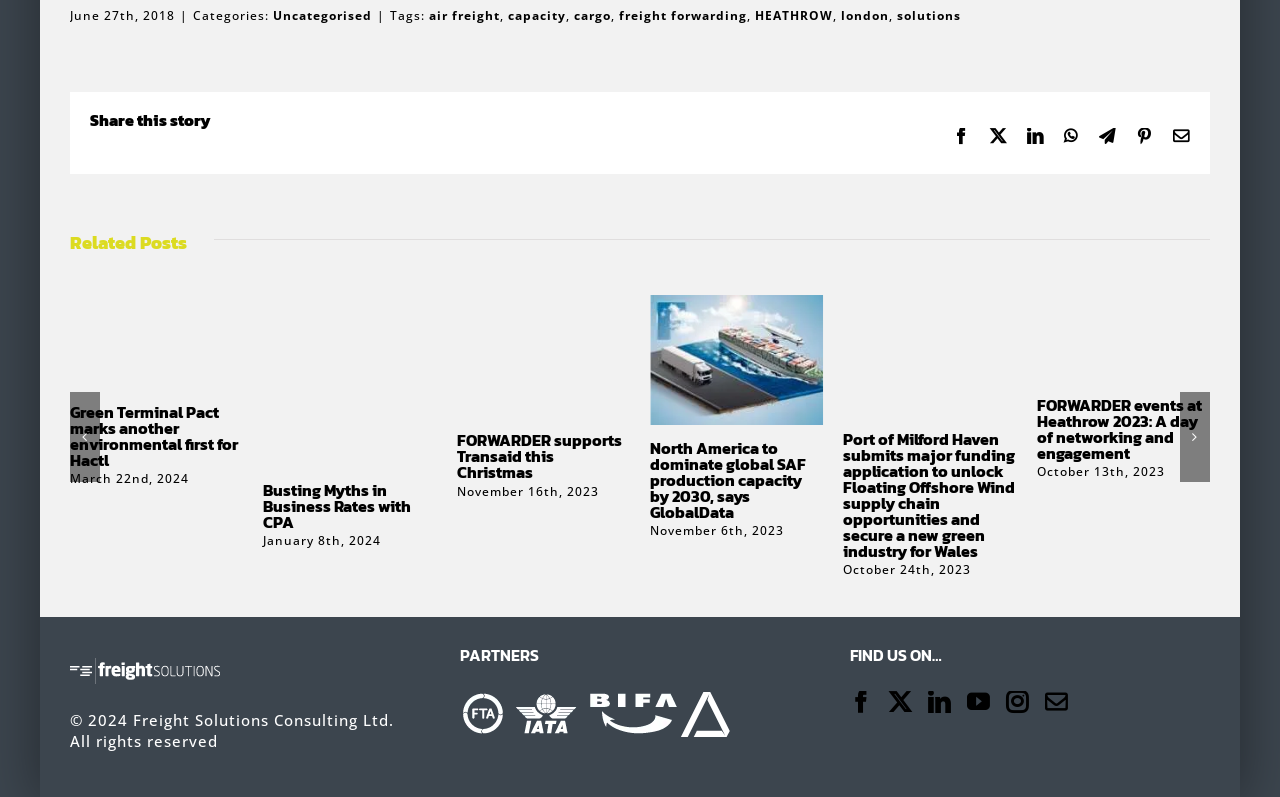Could you find the bounding box coordinates of the clickable area to complete this instruction: "Find us on LinkedIn"?

[0.802, 0.16, 0.816, 0.18]